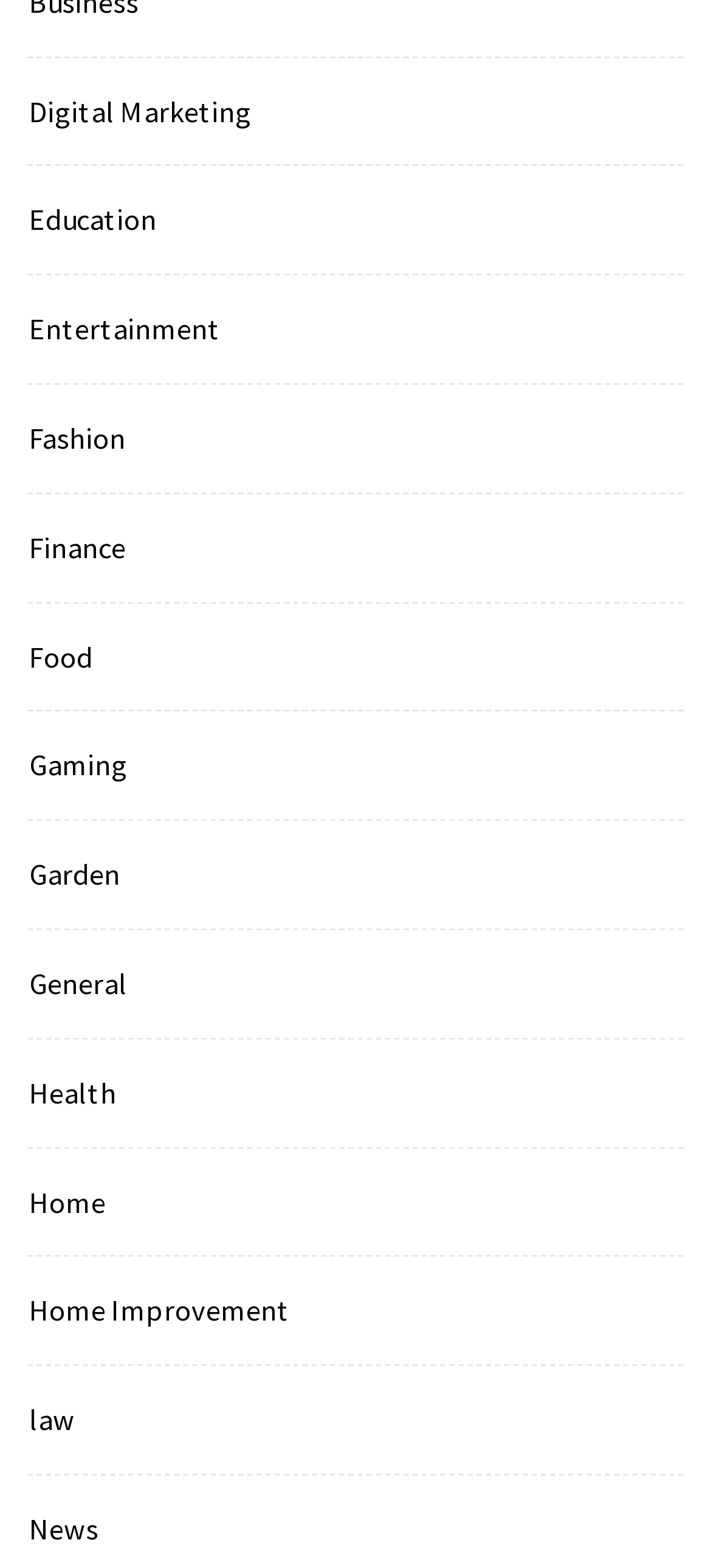Is there a category for Sports?
Provide an in-depth answer to the question, covering all aspects.

I scanned the list of categories and did not find a category specifically for Sports. While there are categories for Gaming and Entertainment, there is no dedicated category for Sports.